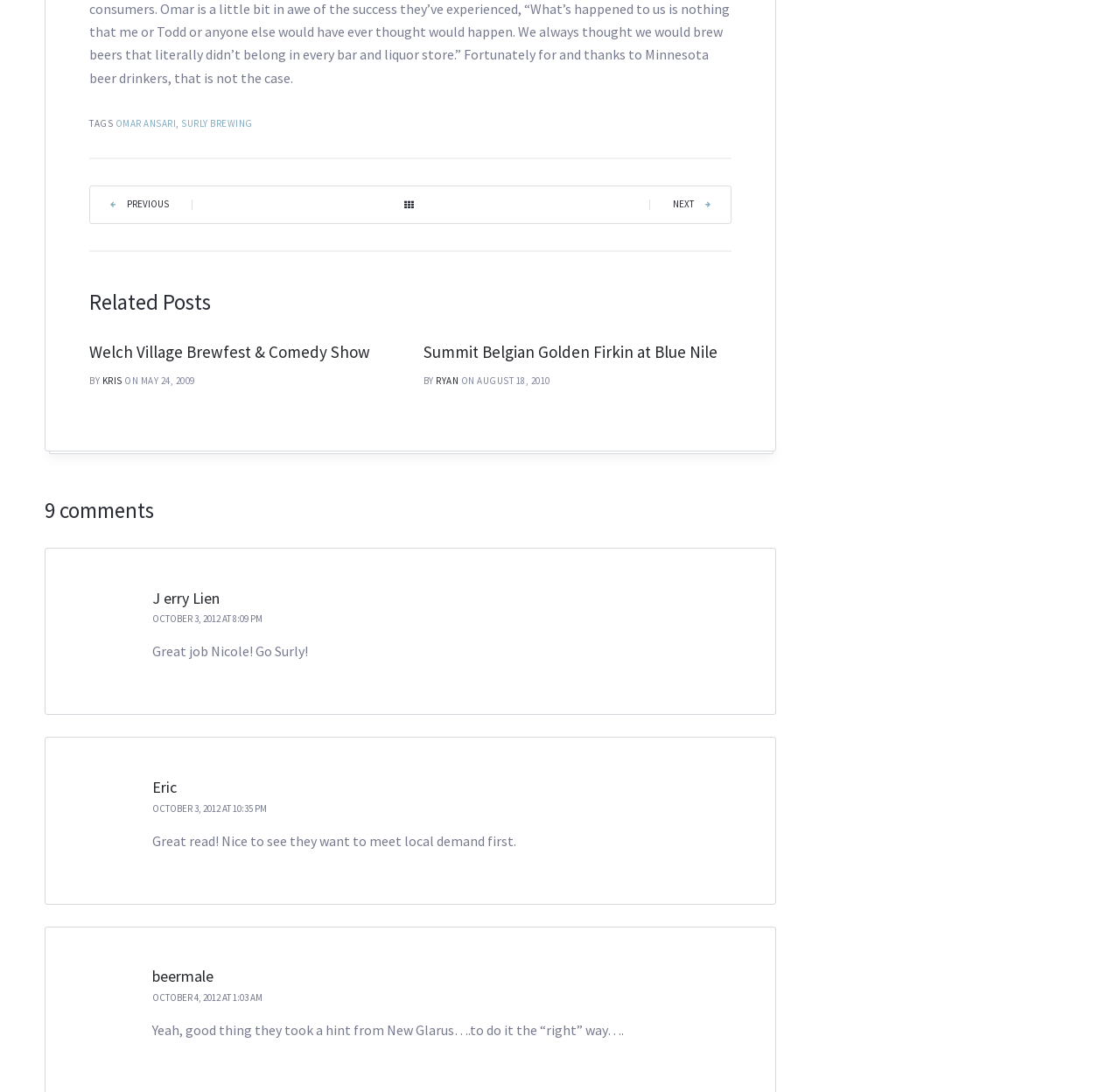Determine the bounding box coordinates of the region I should click to achieve the following instruction: "View the previous page". Ensure the bounding box coordinates are four float numbers between 0 and 1, i.e., [left, top, right, bottom].

[0.089, 0.181, 0.151, 0.193]